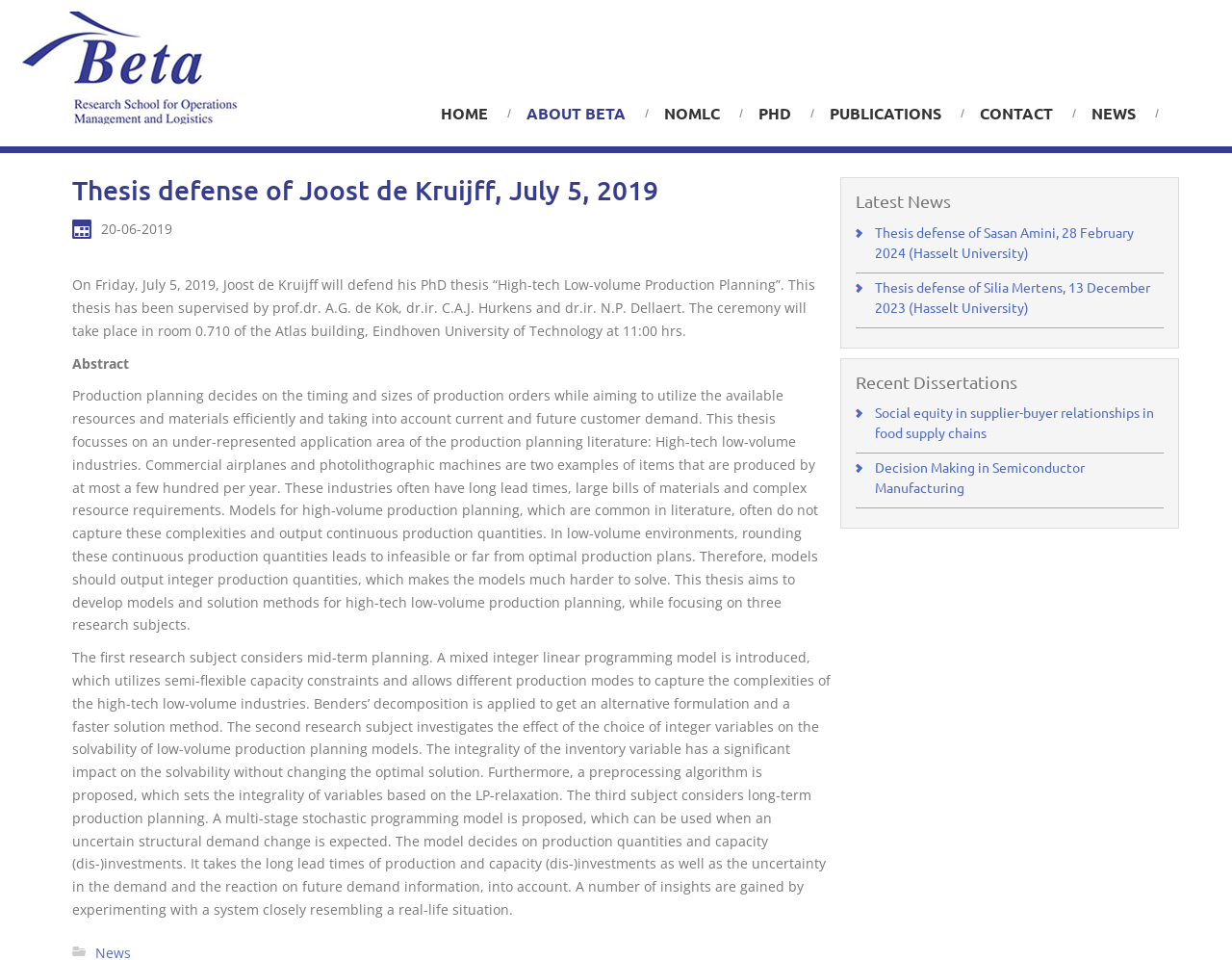Please find the bounding box coordinates of the element that you should click to achieve the following instruction: "Go to ABOUT BETA". The coordinates should be presented as four float numbers between 0 and 1: [left, top, right, bottom].

[0.416, 0.097, 0.527, 0.14]